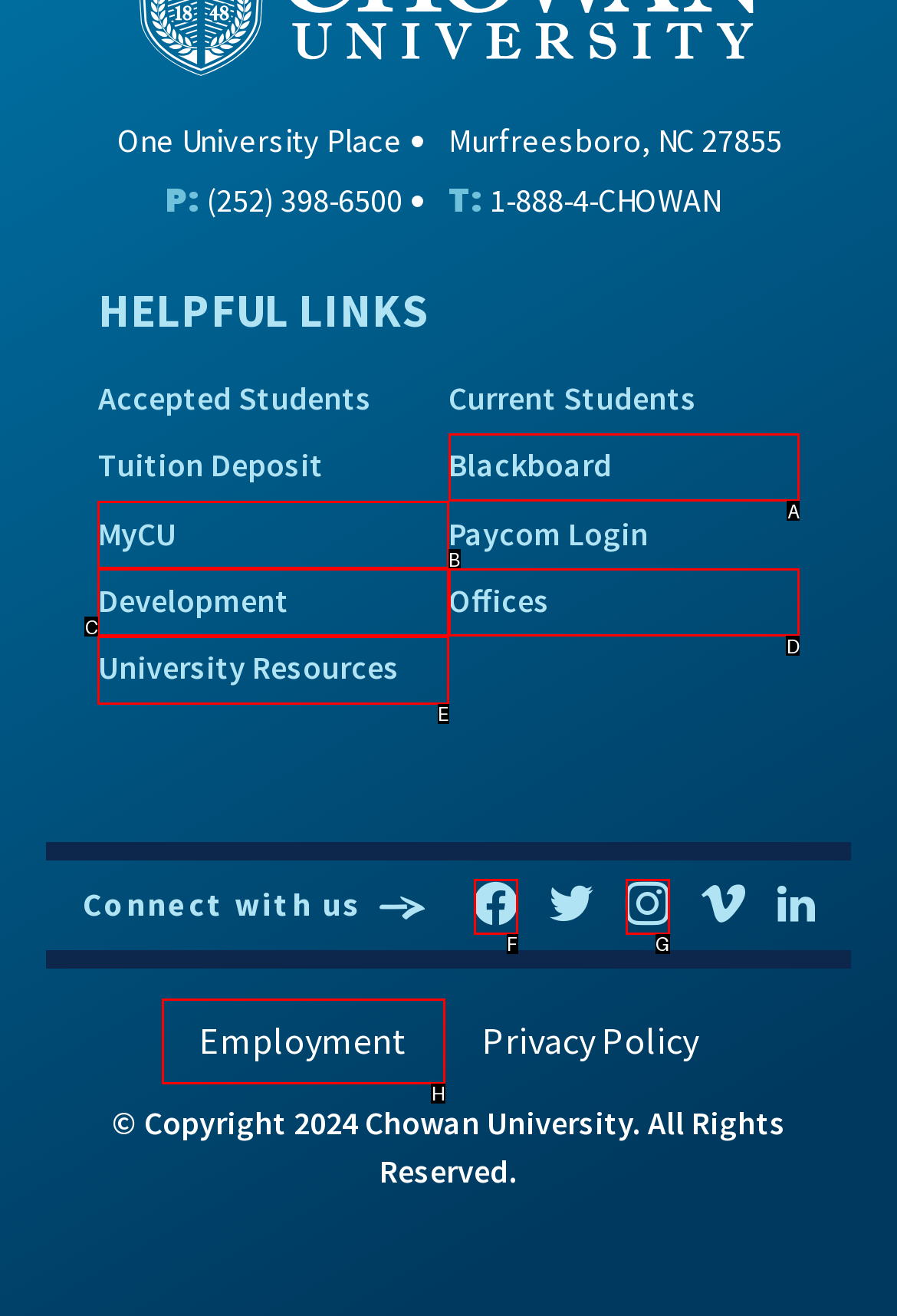Select the letter of the UI element that best matches: Blackboard
Answer with the letter of the correct option directly.

A